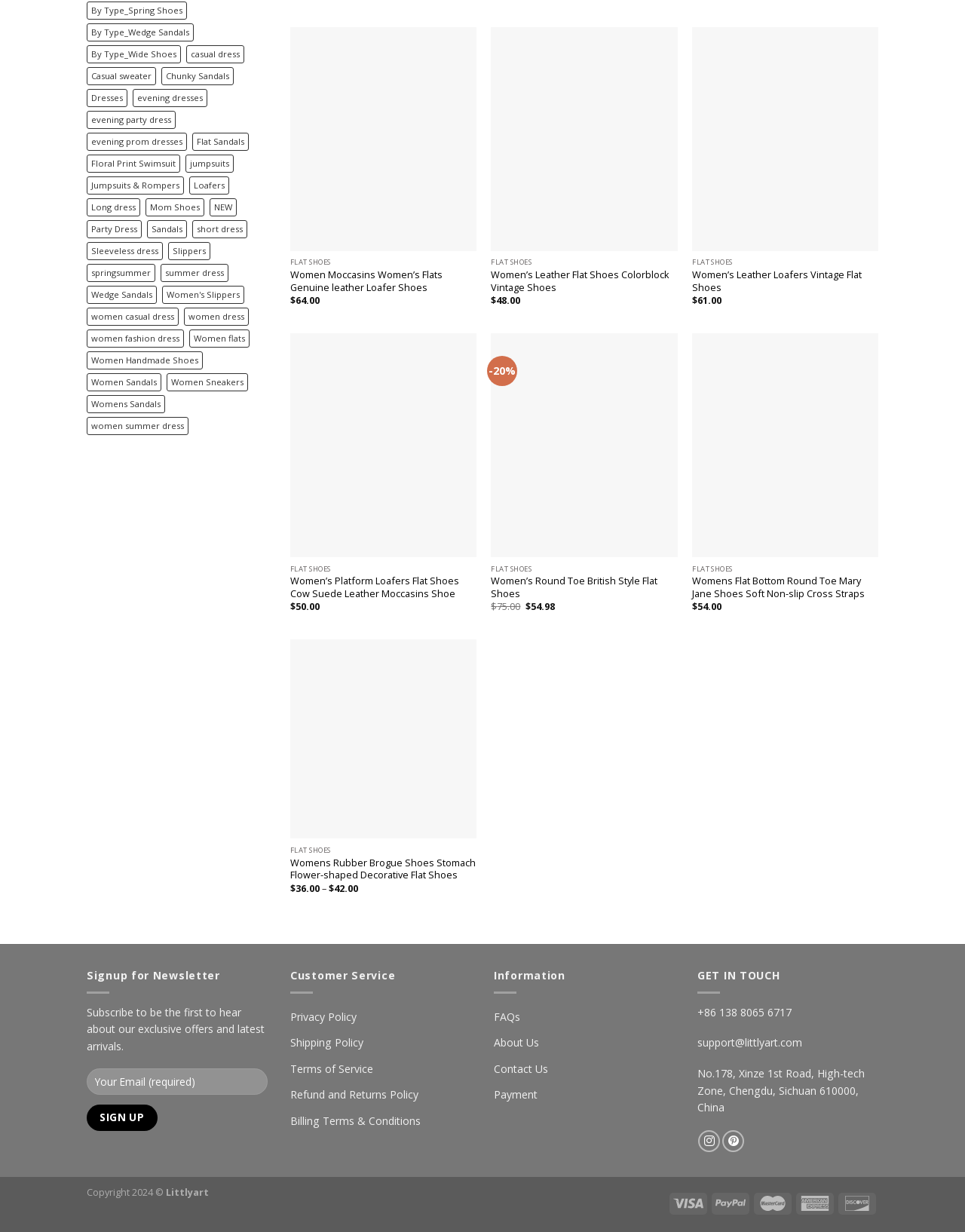Predict the bounding box of the UI element based on the description: "parent_node: Add to wishlist aria-label="Wishlist"". The coordinates should be four float numbers between 0 and 1, formatted as [left, top, right, bottom].

[0.463, 0.028, 0.485, 0.045]